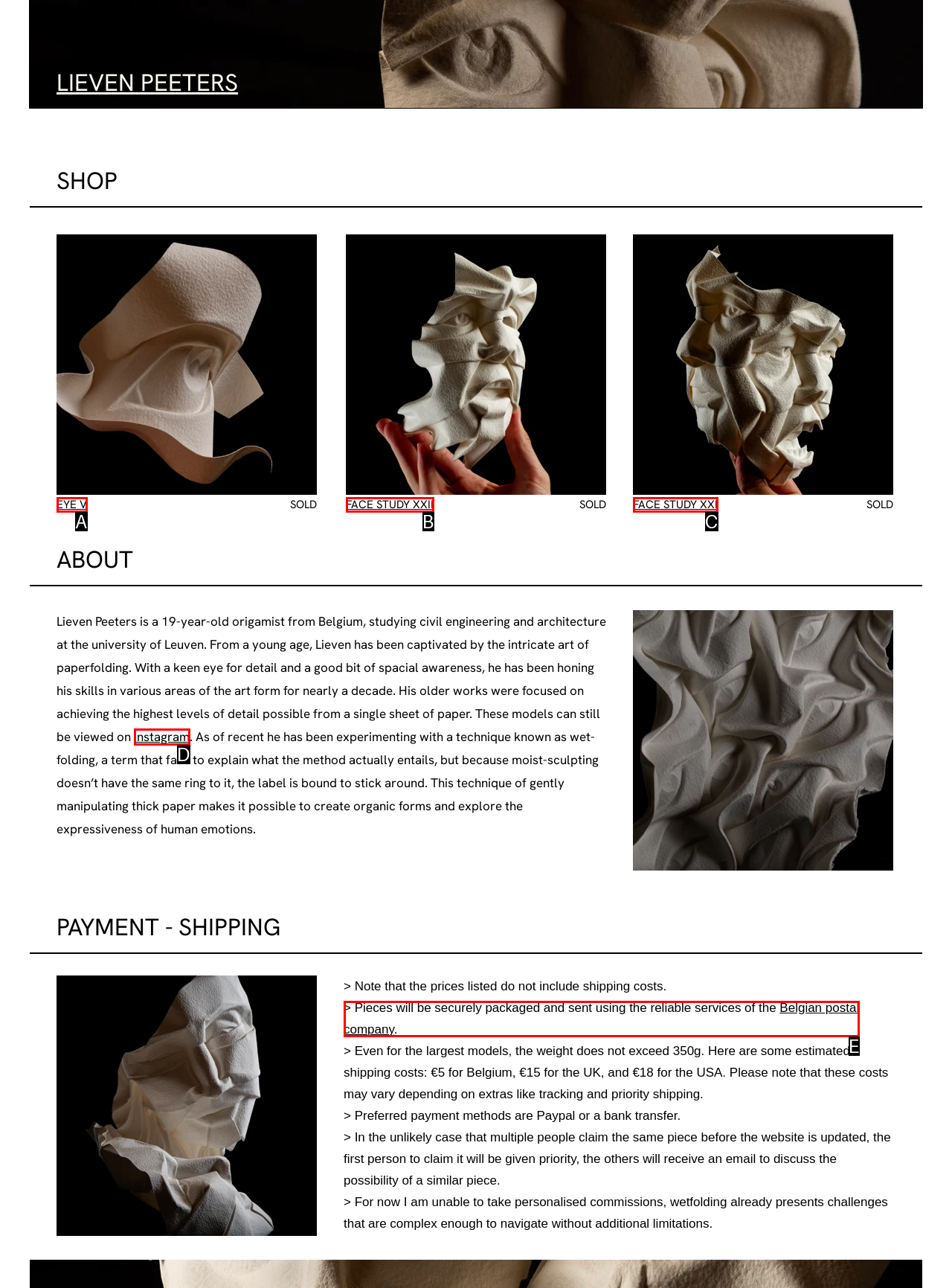Examine the description: Instagram and indicate the best matching option by providing its letter directly from the choices.

D